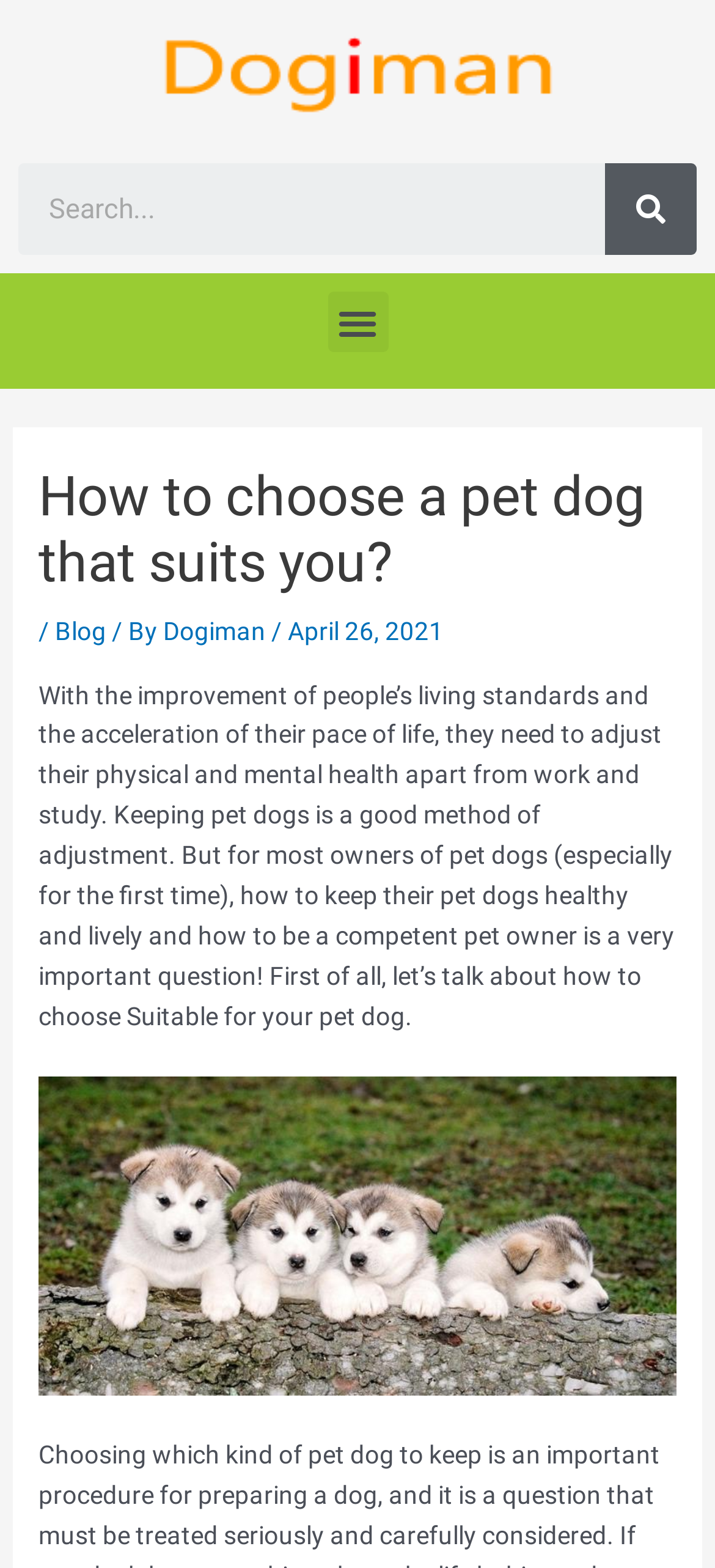Refer to the image and offer a detailed explanation in response to the question: What is the navigation section called?

The navigation section at the bottom of the webpage is labeled as 'Post navigation', which suggests that it provides links to related or previous posts.